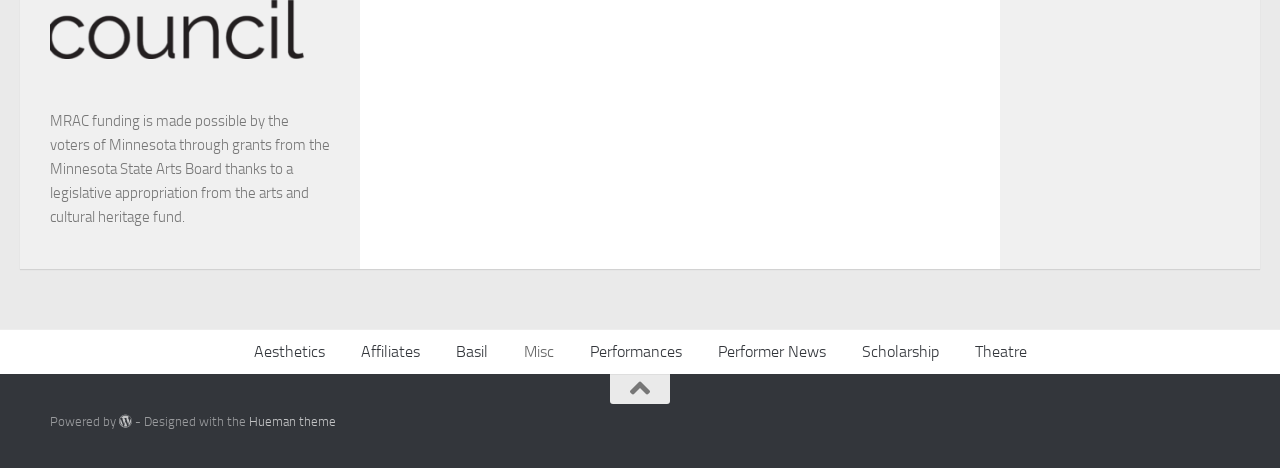Indicate the bounding box coordinates of the element that needs to be clicked to satisfy the following instruction: "Click on the Facebook icon". The coordinates should be four float numbers between 0 and 1, i.e., [left, top, right, bottom].

[0.093, 0.887, 0.103, 0.915]